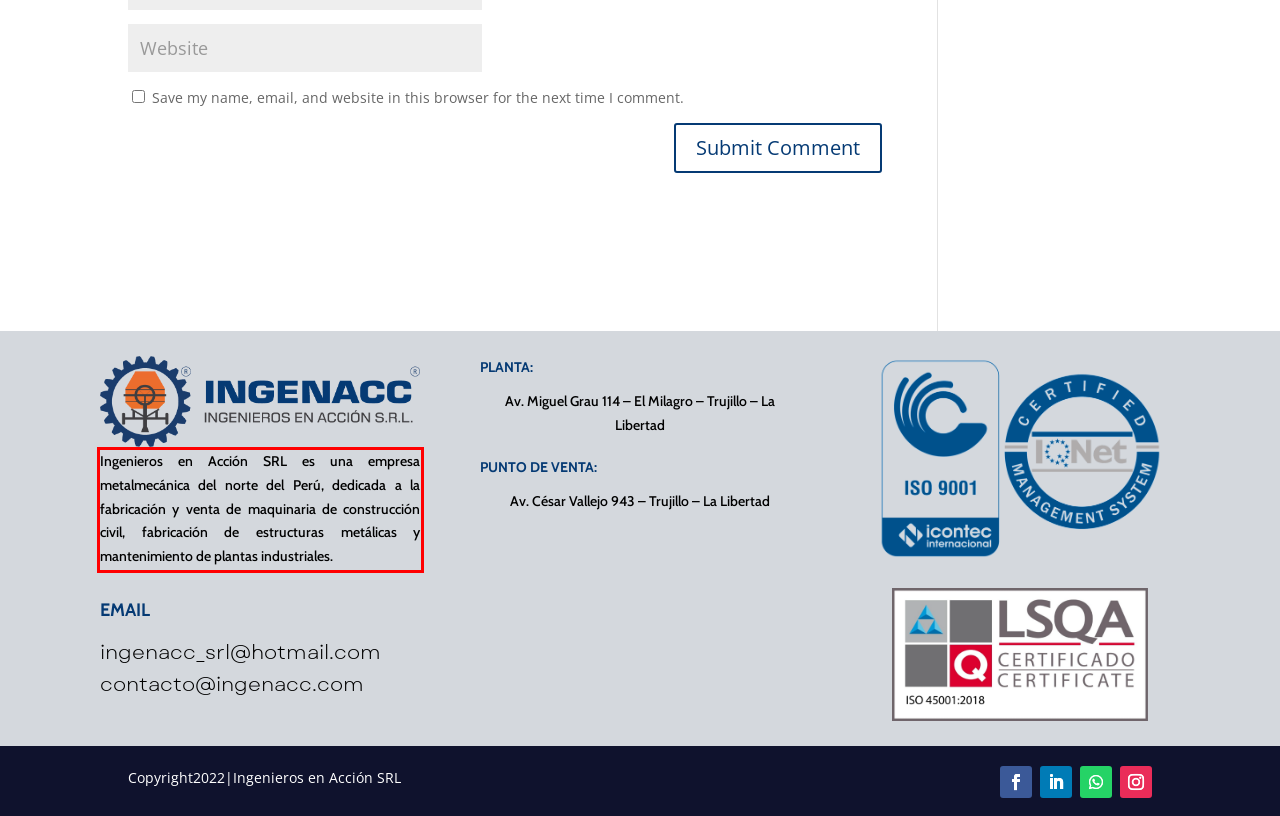Identify the text within the red bounding box on the webpage screenshot and generate the extracted text content.

Ingenieros en Acción SRL es una empresa metalmecánica del norte del Perú, dedicada a la fabricación y venta de maquinaria de construcción civil, fabricación de estructuras metálicas y mantenimiento de plantas industriales.